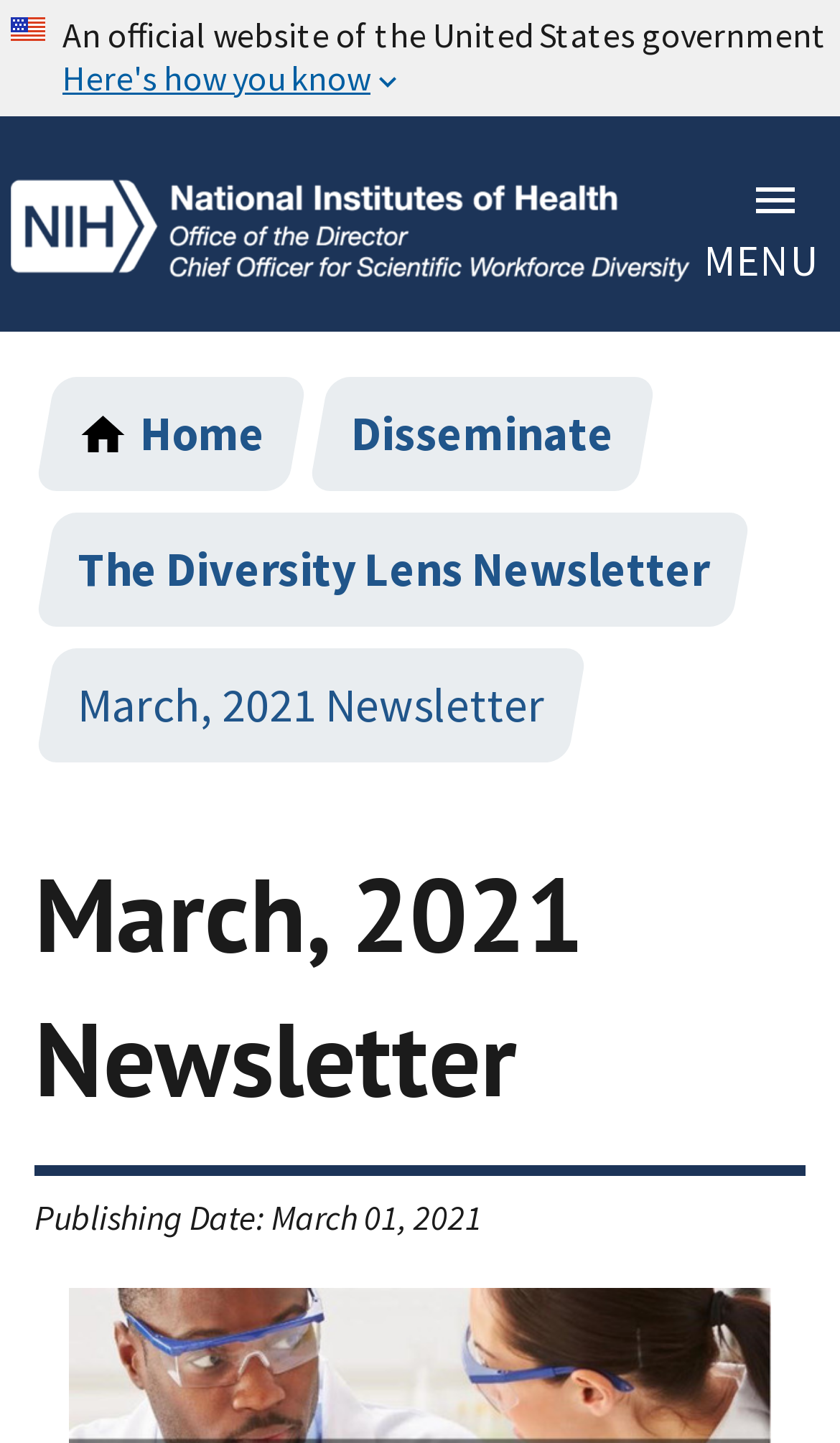What is the type of government website is this?
Please answer the question as detailed as possible.

I found the answer by looking at the region at the top of the page, which says 'Official website of the United States government'.